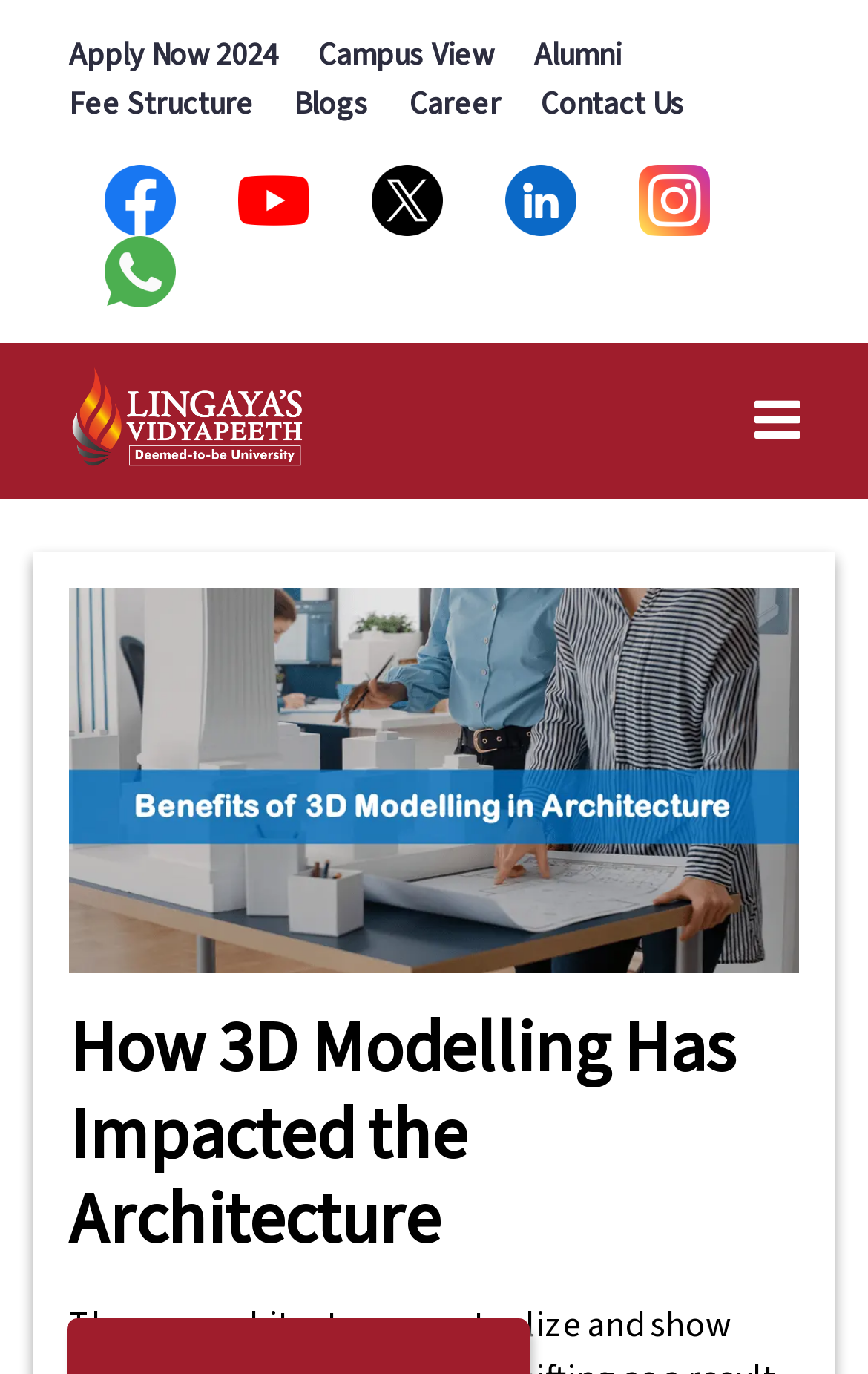What is the purpose of the 'Apply Now 2024' link?
Refer to the image and provide a concise answer in one word or phrase.

To apply for admission